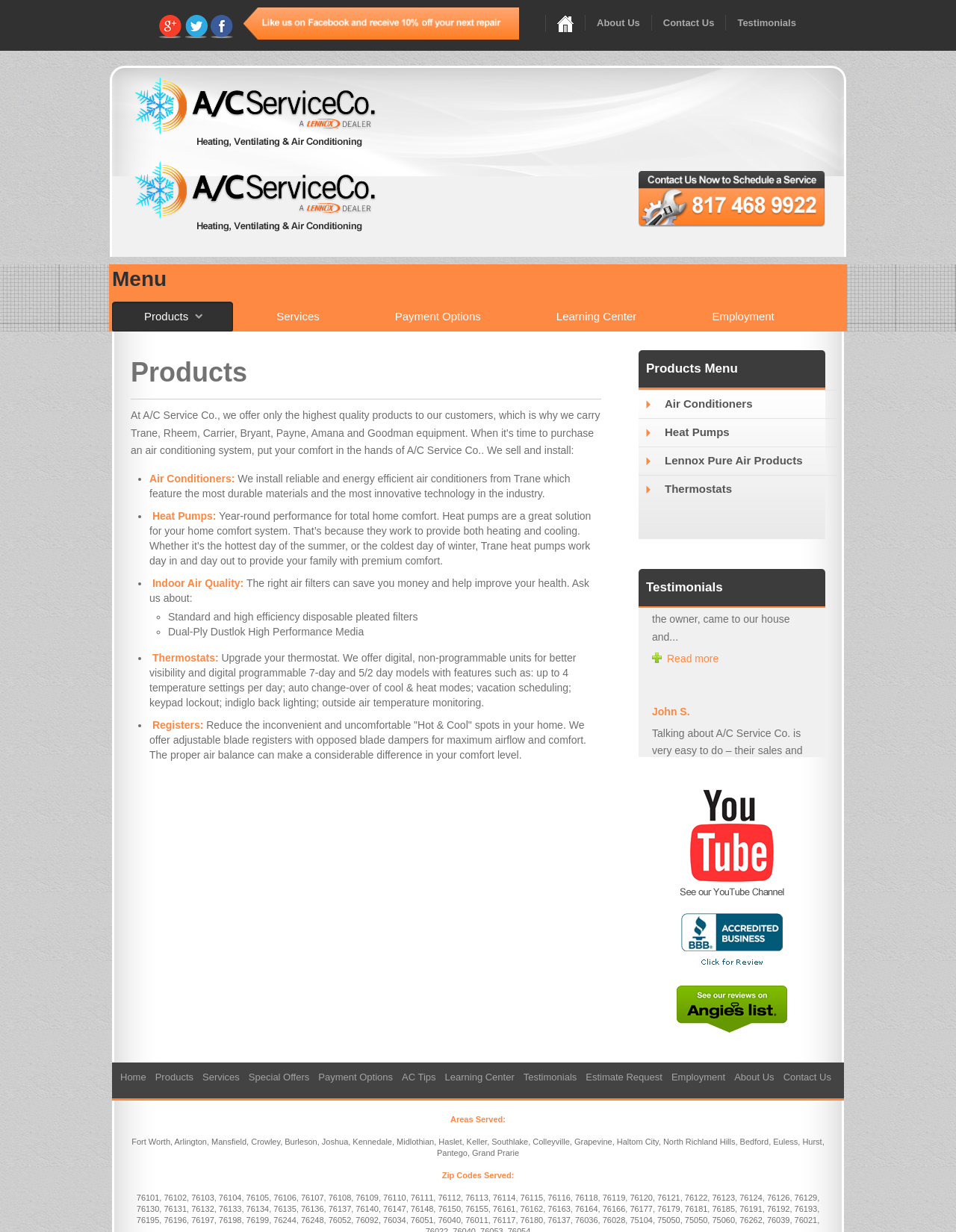Could you provide the bounding box coordinates for the portion of the screen to click to complete this instruction: "Learn more about 'Thermostats'"?

[0.676, 0.391, 0.871, 0.404]